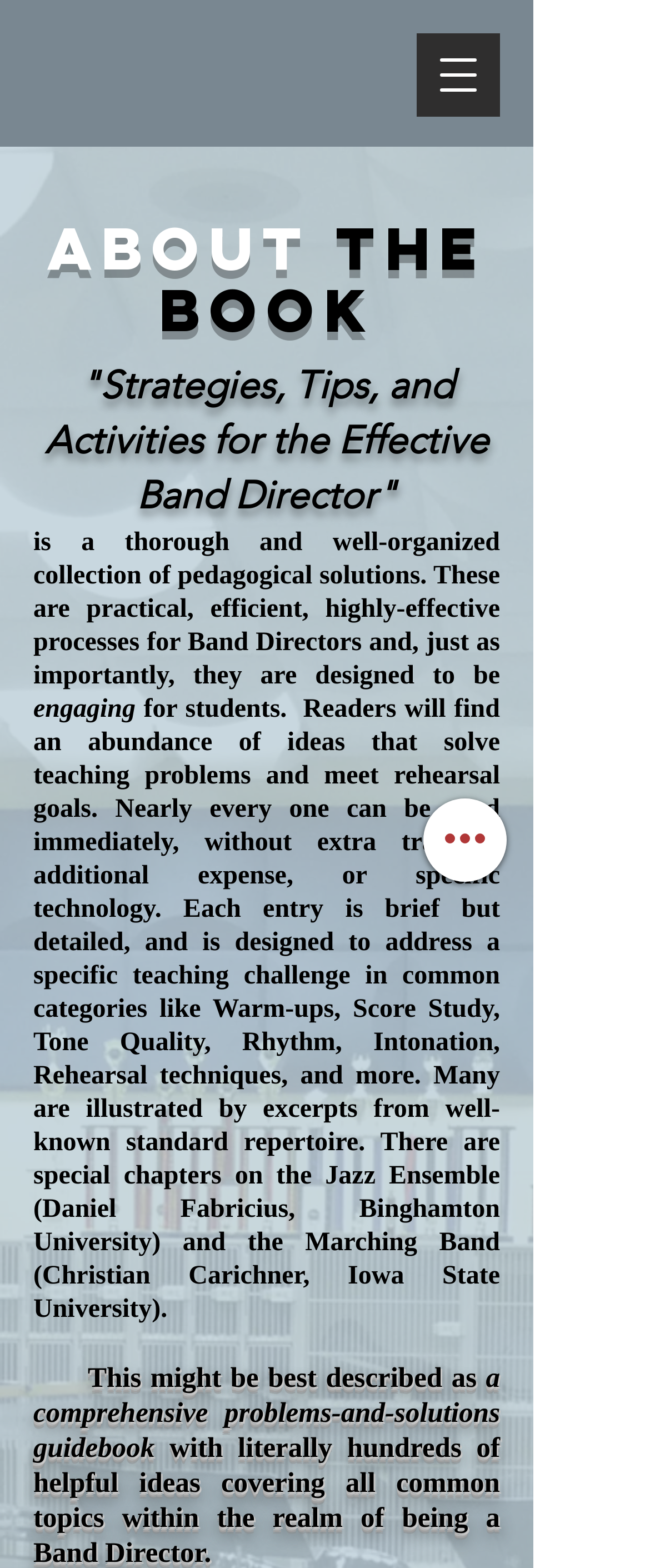Identify the bounding box of the UI component described as: "aria-label="Open navigation menu"".

[0.641, 0.021, 0.769, 0.074]